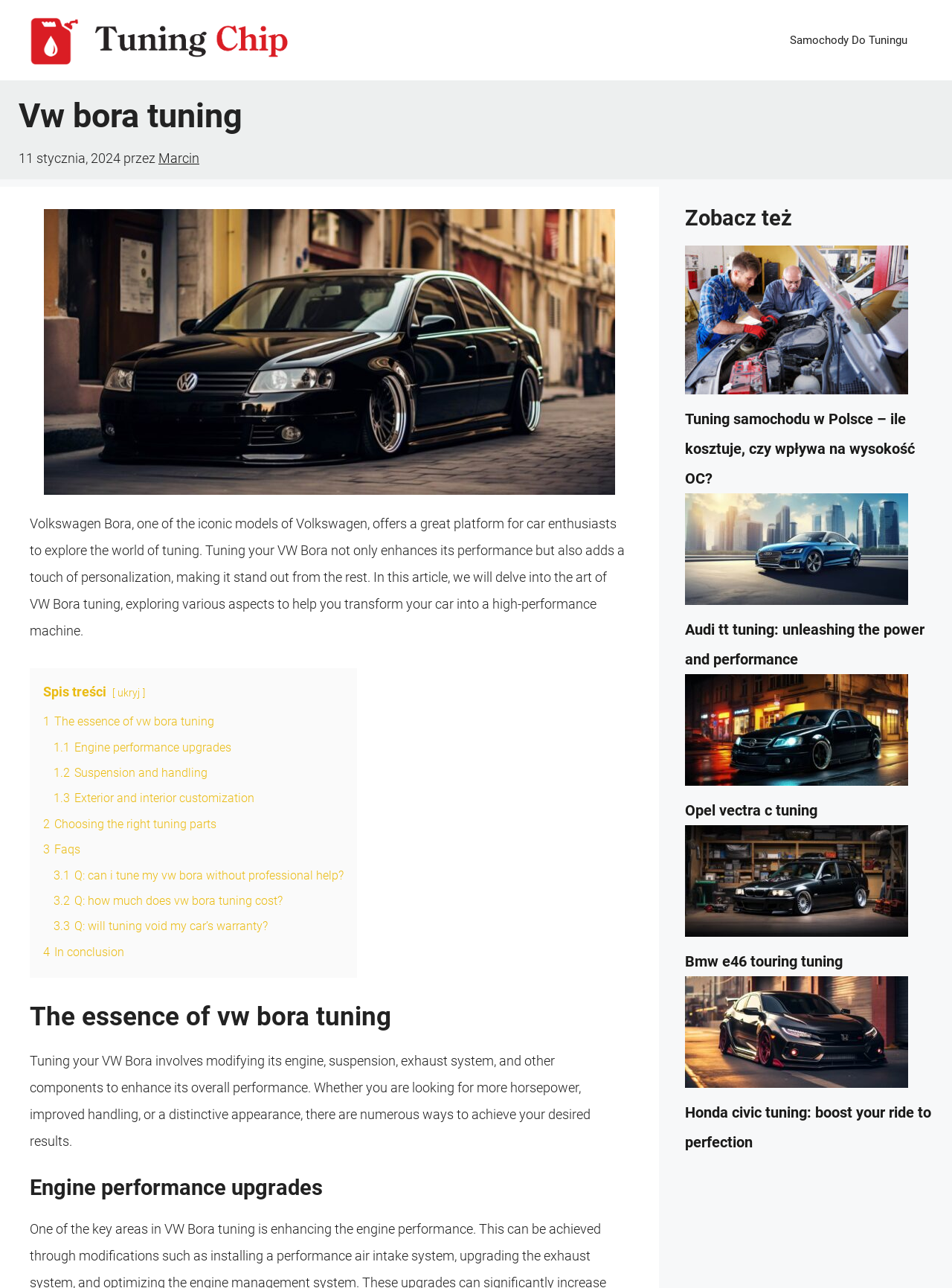Please identify the bounding box coordinates of the element I should click to complete this instruction: 'Click on the 'Tuning Chip' link'. The coordinates should be given as four float numbers between 0 and 1, like this: [left, top, right, bottom].

[0.031, 0.024, 0.305, 0.036]